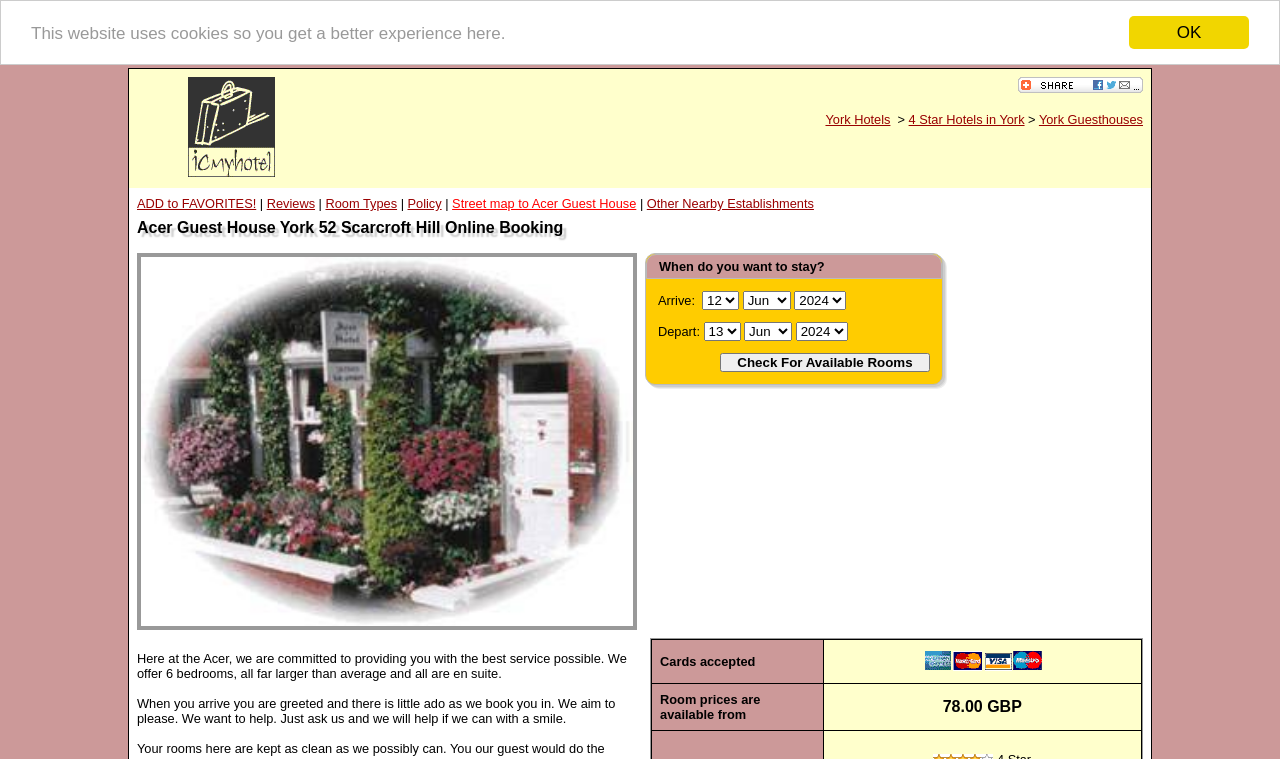Determine the bounding box coordinates of the clickable element to complete this instruction: "Bookmark and Share". Provide the coordinates in the format of four float numbers between 0 and 1, [left, top, right, bottom].

[0.795, 0.107, 0.893, 0.126]